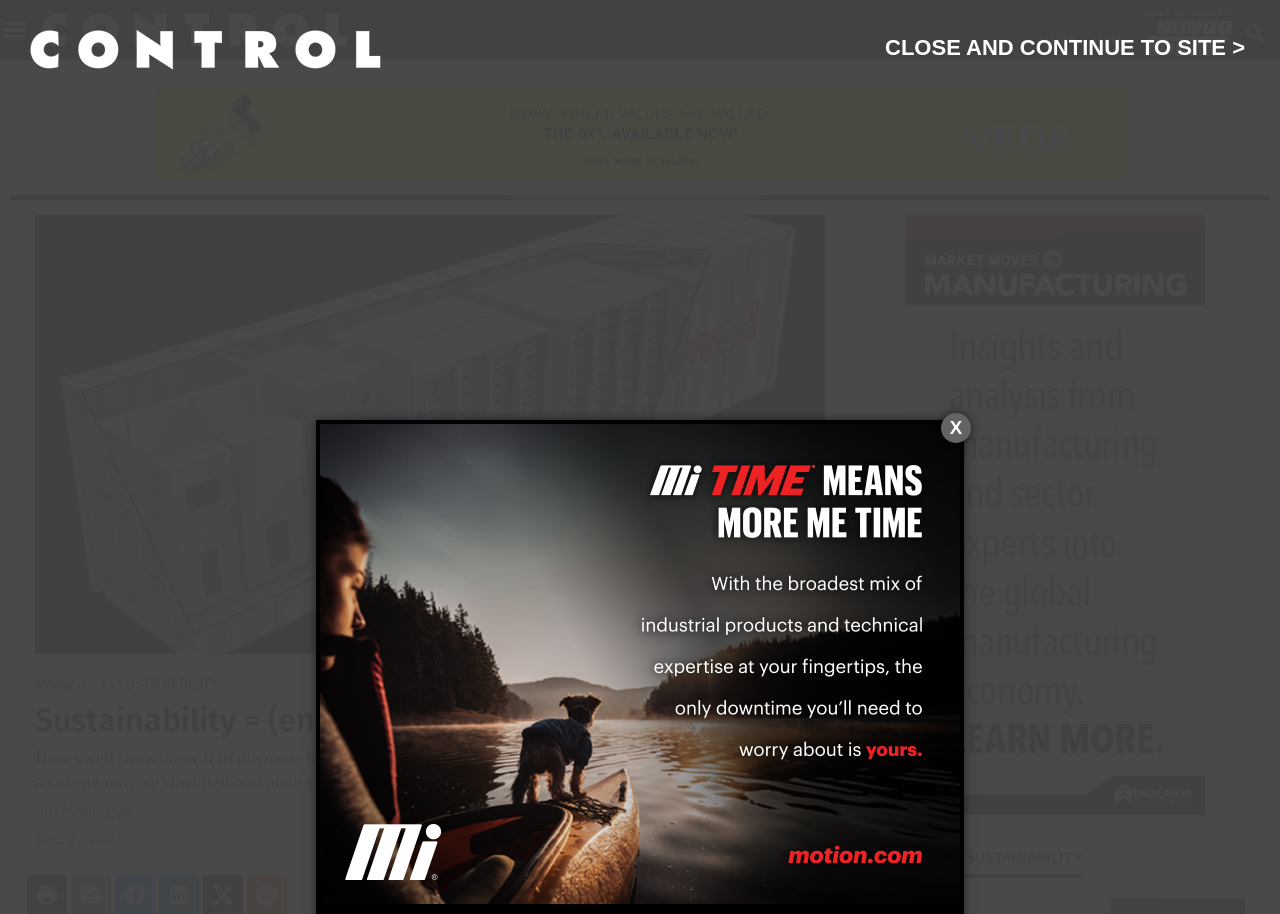Look at the image and write a detailed answer to the question: 
What is the author of the article?

I discovered this answer by examining the link element with the text 'Jim Montague' which suggests that Jim Montague is the author of the article.